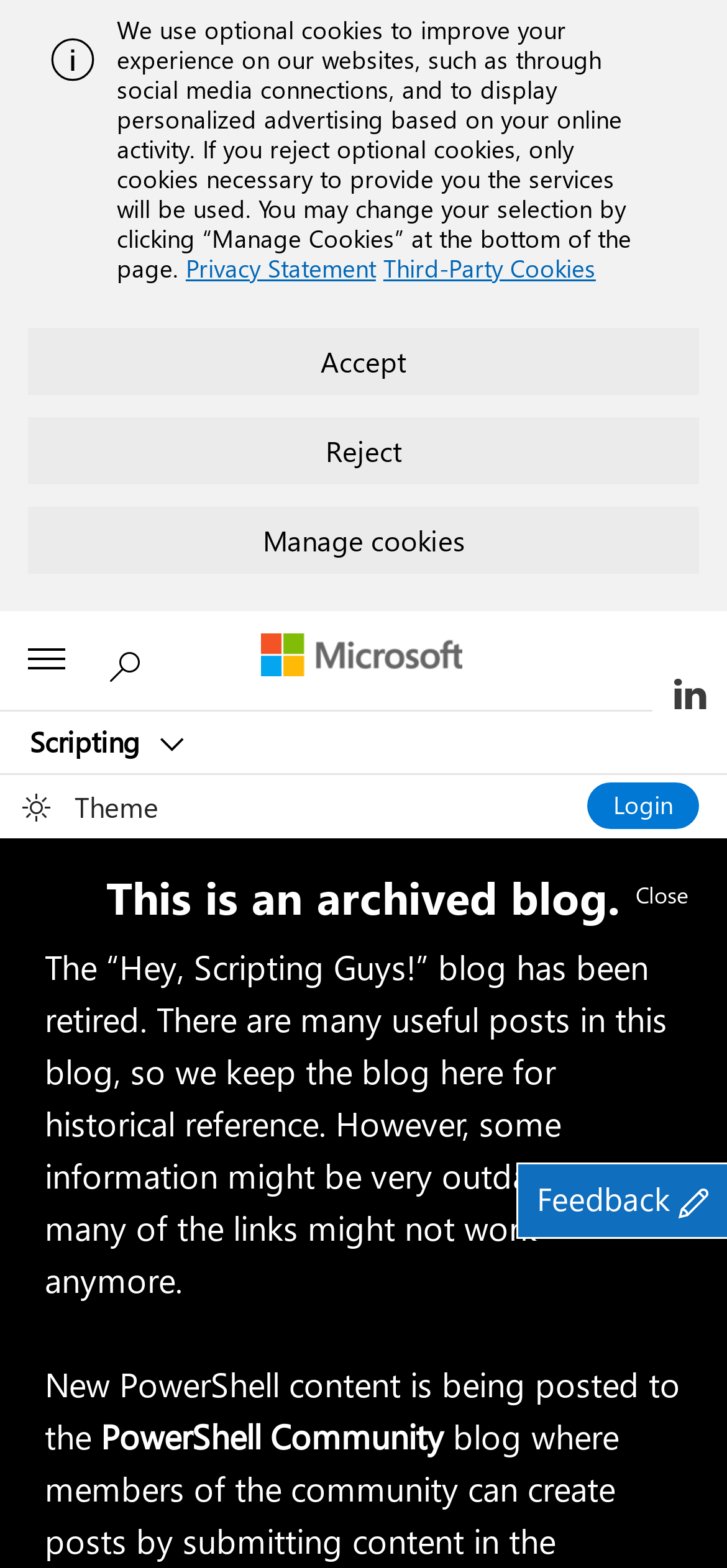What is the theme selection option? Analyze the screenshot and reply with just one word or a short phrase.

Light or dark theme